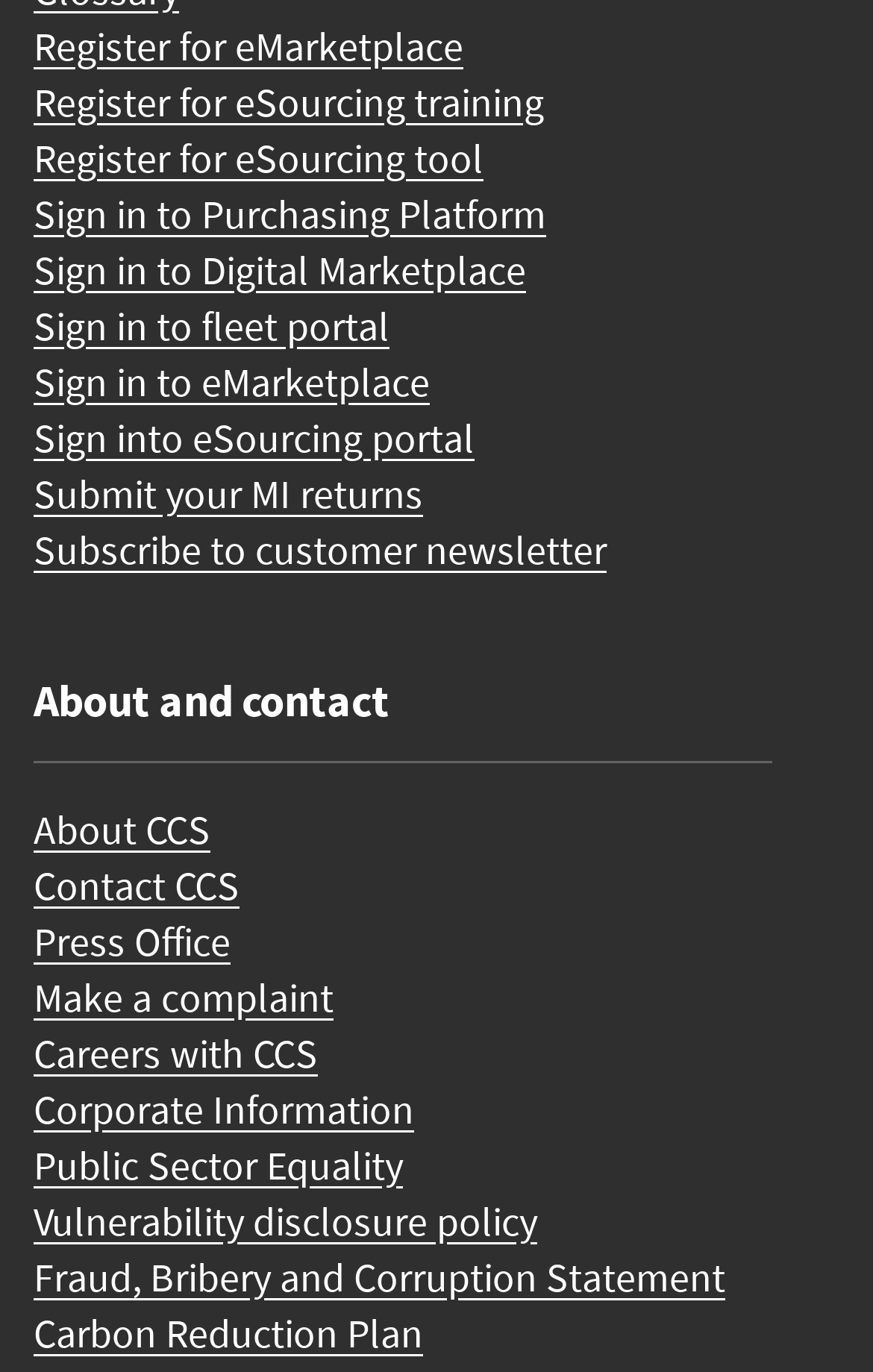Determine the coordinates of the bounding box that should be clicked to complete the instruction: "Register for eMarketplace". The coordinates should be represented by four float numbers between 0 and 1: [left, top, right, bottom].

[0.038, 0.014, 0.531, 0.052]